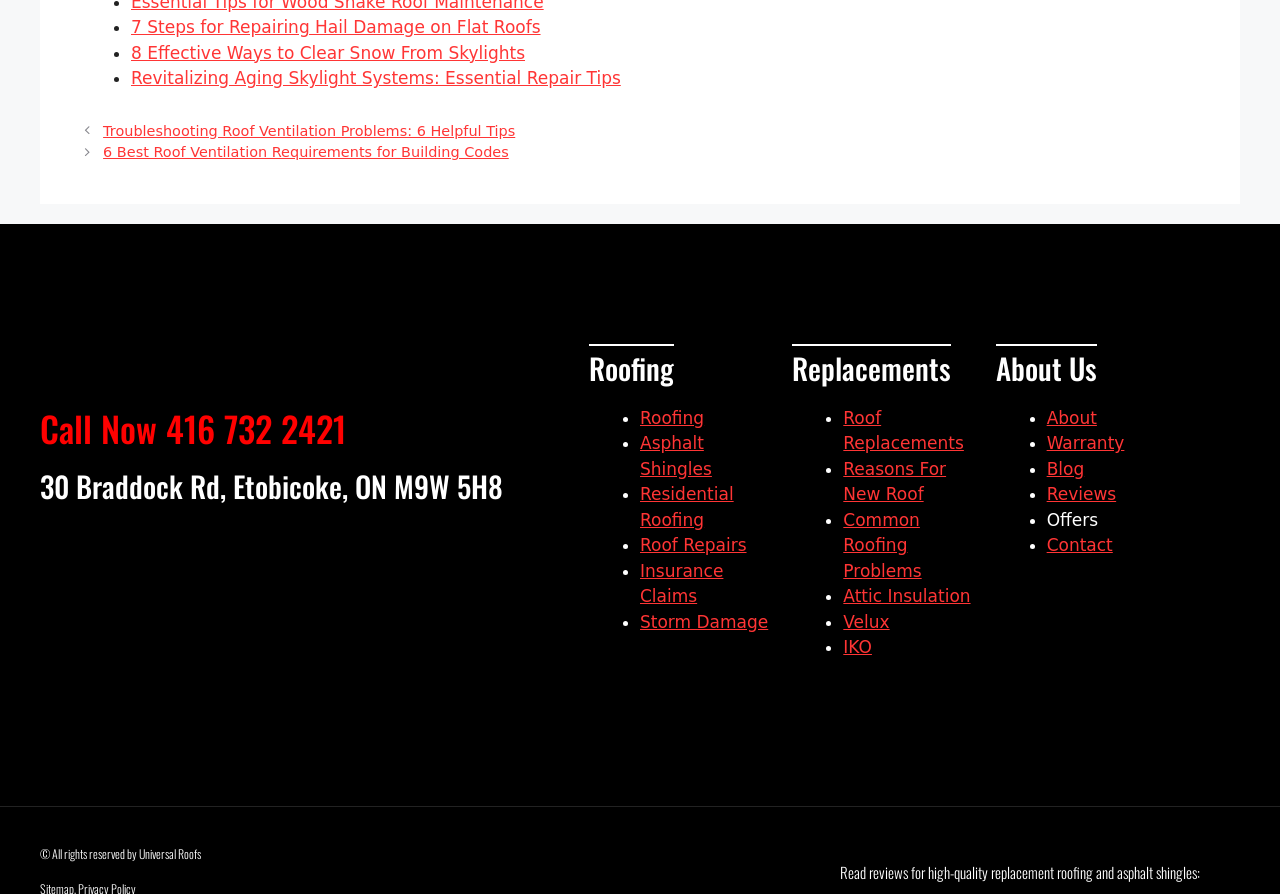Identify the bounding box coordinates of the element that should be clicked to fulfill this task: "Click on 'Contact'". The coordinates should be provided as four float numbers between 0 and 1, i.e., [left, top, right, bottom].

[0.818, 0.599, 0.869, 0.621]